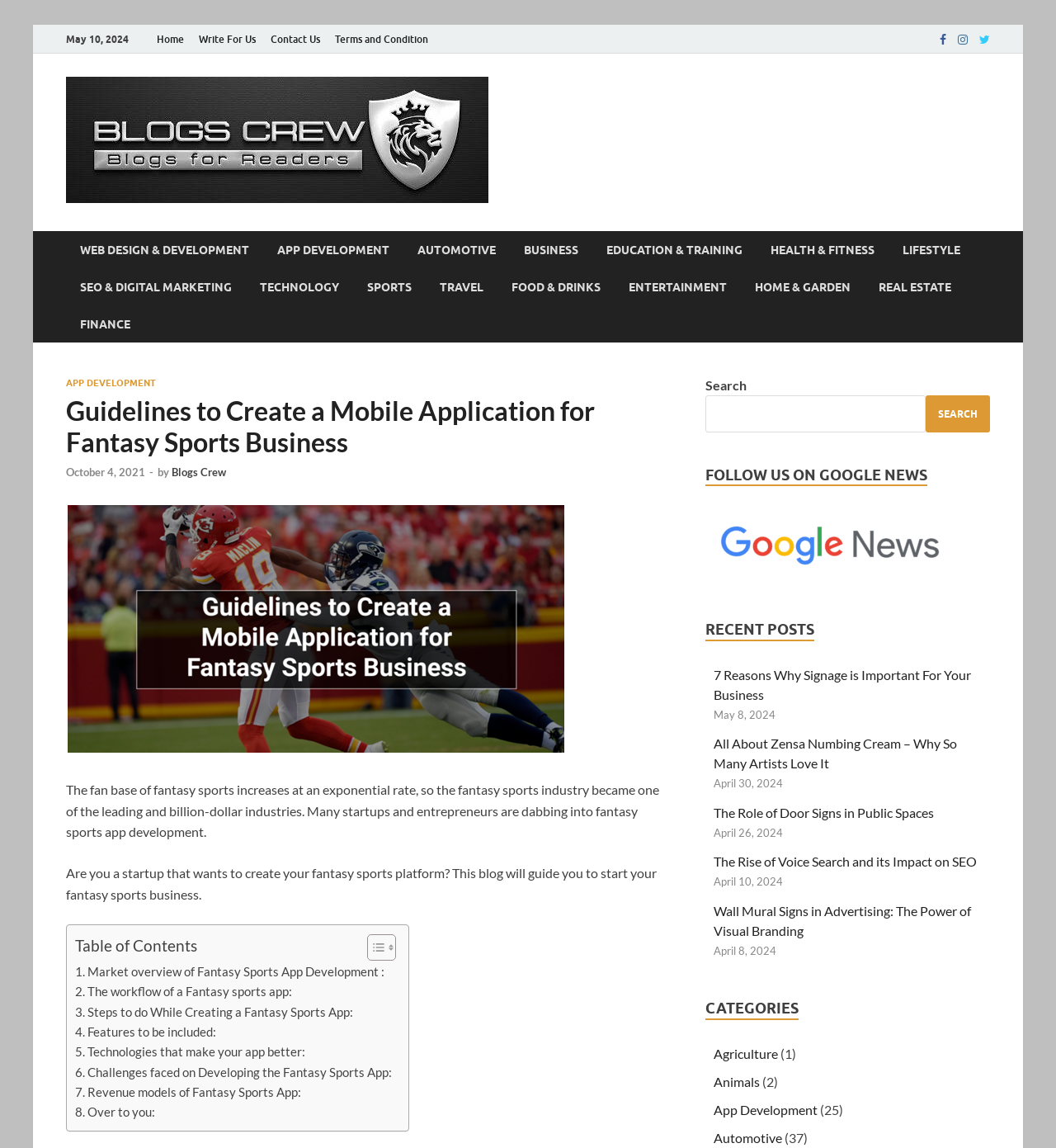Answer the question in one word or a short phrase:
How many categories are listed on the webpage?

At least 10